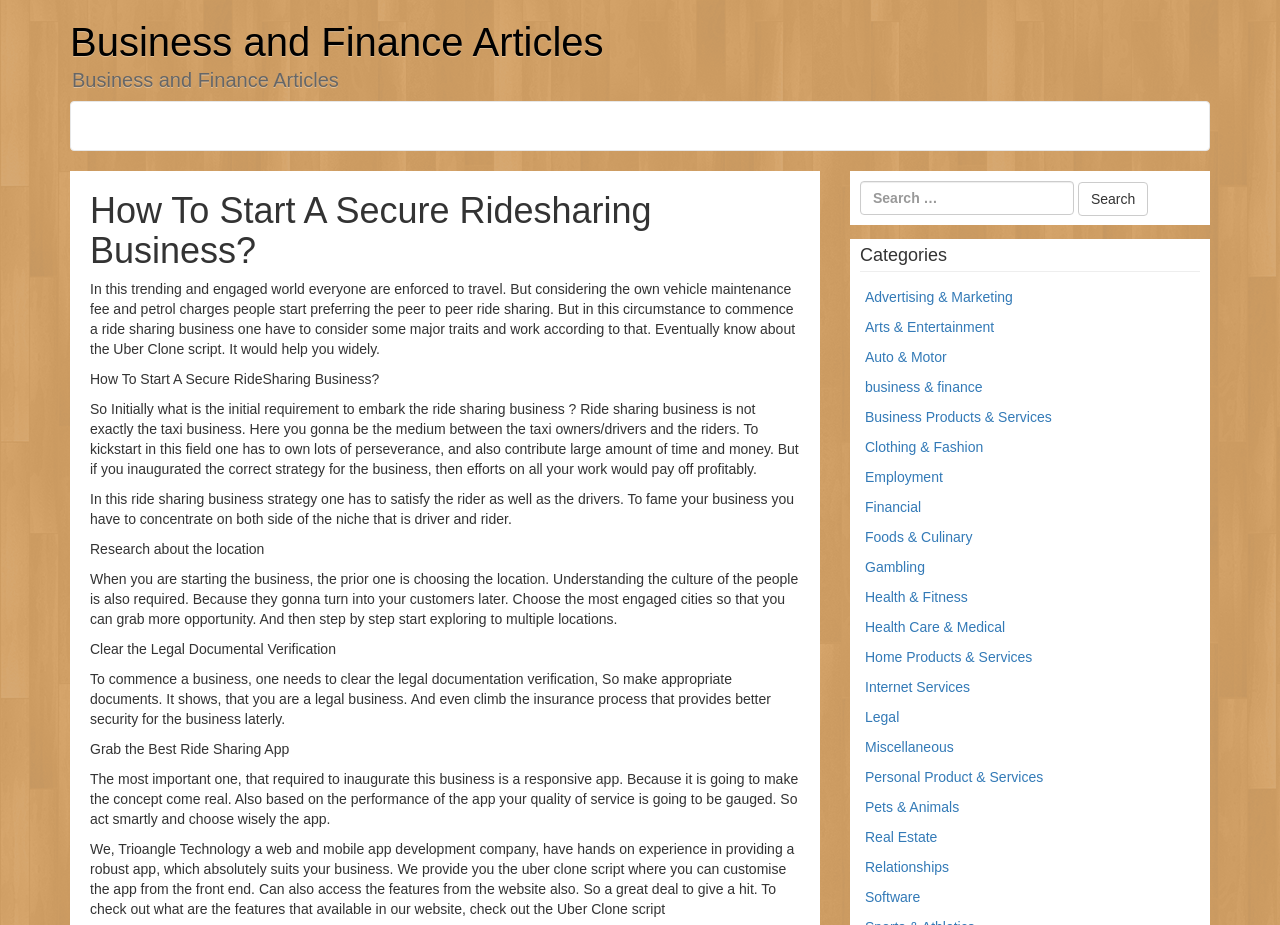Locate the bounding box of the UI element described in the following text: "Legal".

[0.676, 0.766, 0.703, 0.784]